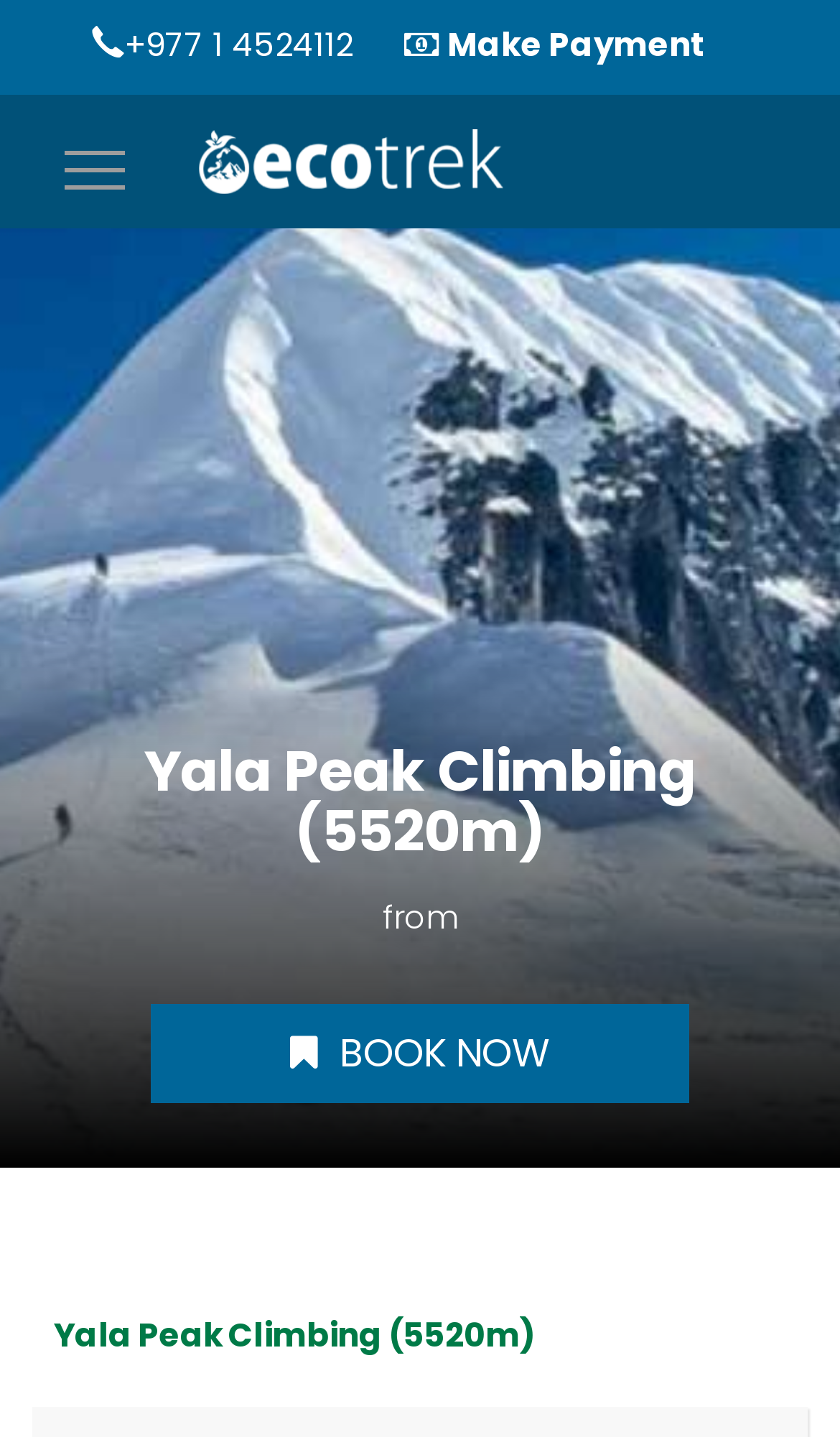Determine the heading of the webpage and extract its text content.

Yala Peak Climbing (5520m)